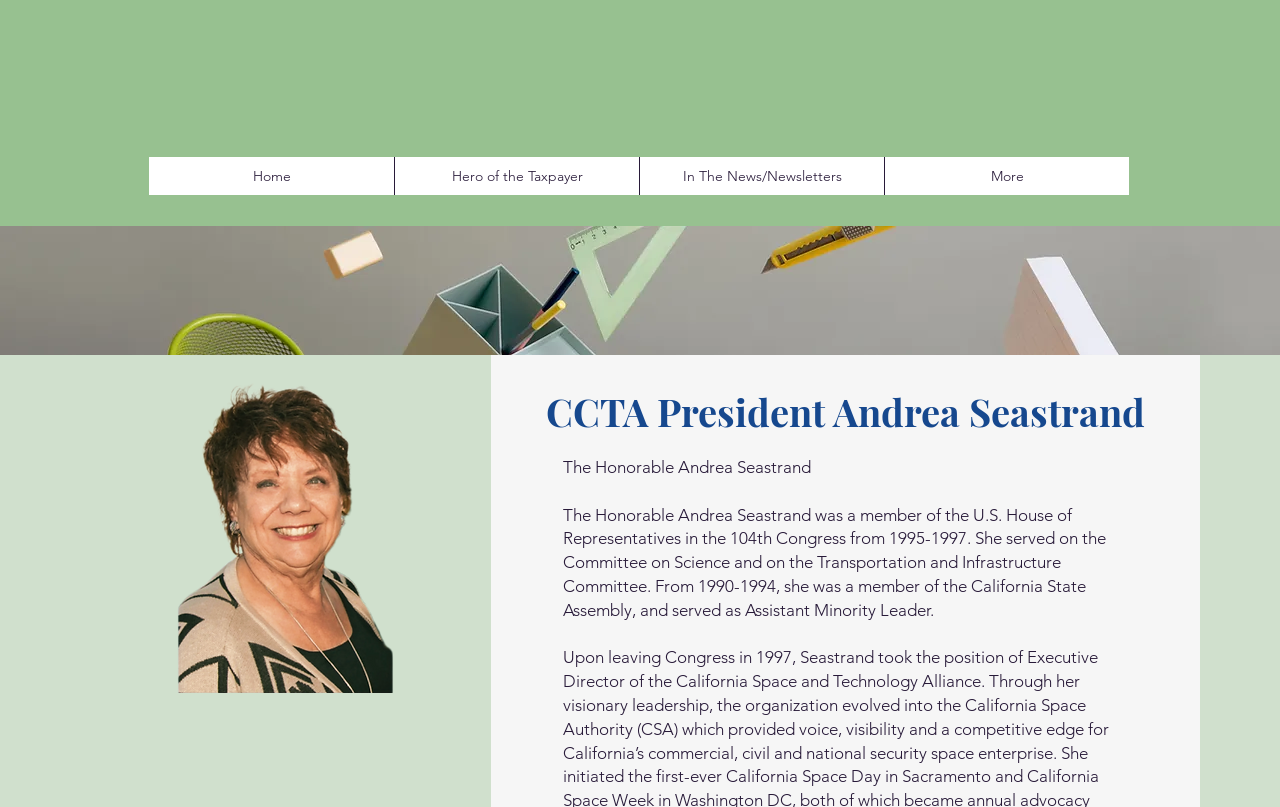Using the webpage screenshot, find the UI element described by In The News/Newsletters. Provide the bounding box coordinates in the format (top-left x, top-left y, bottom-right x, bottom-right y), ensuring all values are floating point numbers between 0 and 1.

[0.499, 0.195, 0.691, 0.242]